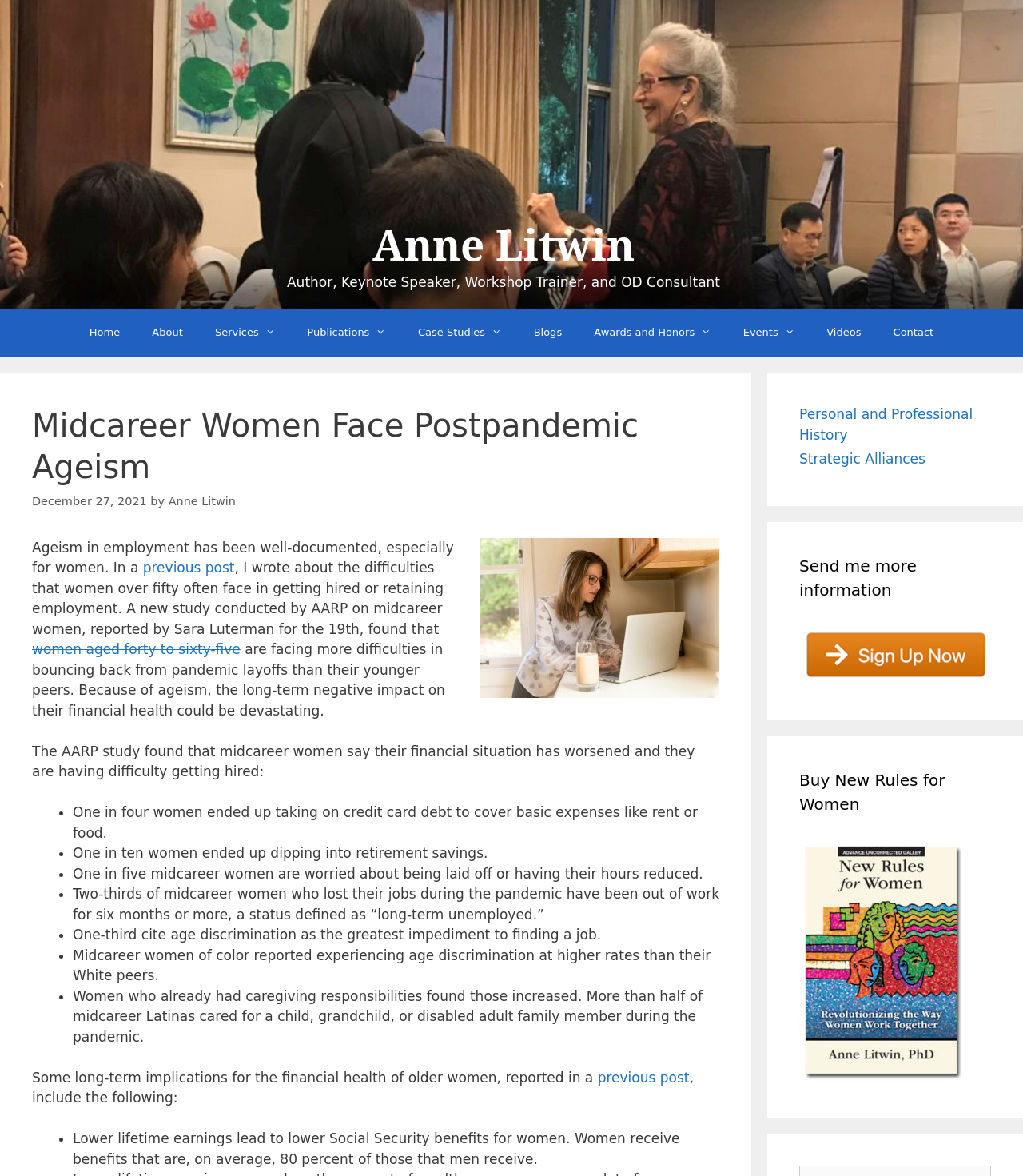Find and extract the text of the primary heading on the webpage.

Midcareer Women Face Postpandemic Ageism